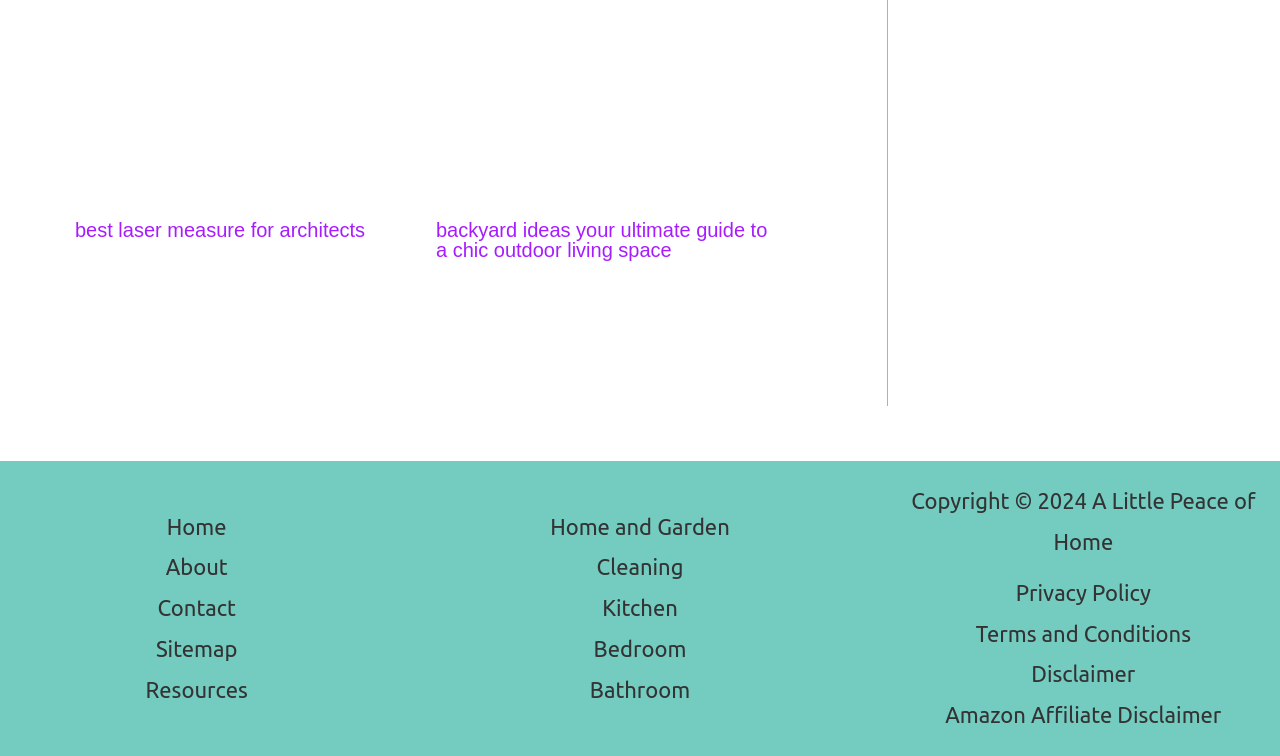Find the bounding box coordinates of the clickable area required to complete the following action: "Search for something".

None